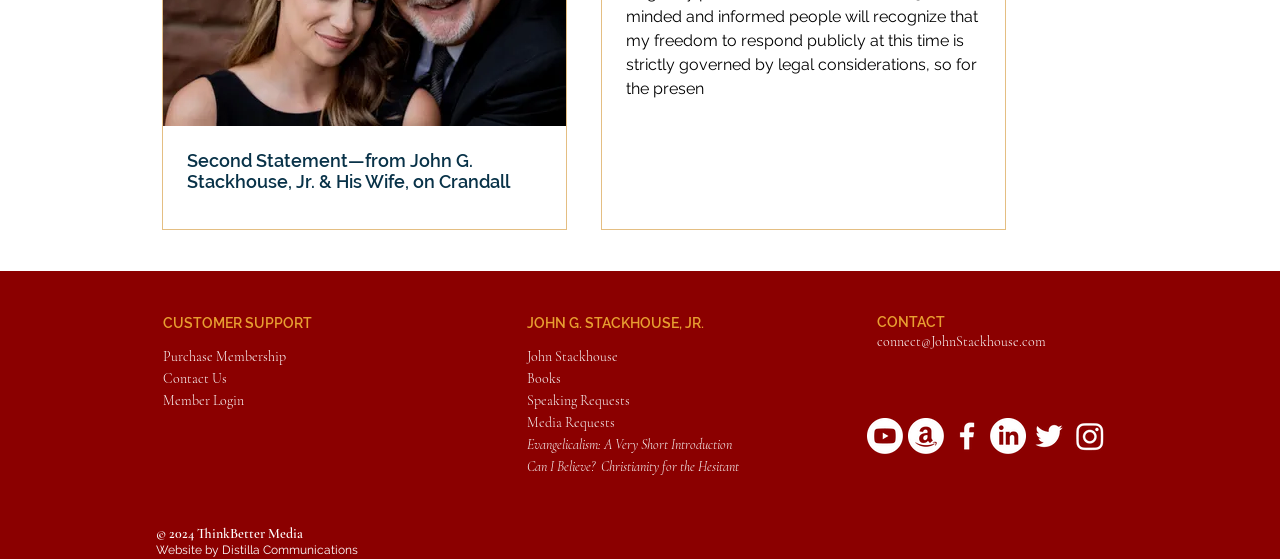Please mark the clickable region by giving the bounding box coordinates needed to complete this instruction: "Visit John Stackhouse's YouTube channel".

[0.677, 0.749, 0.705, 0.813]